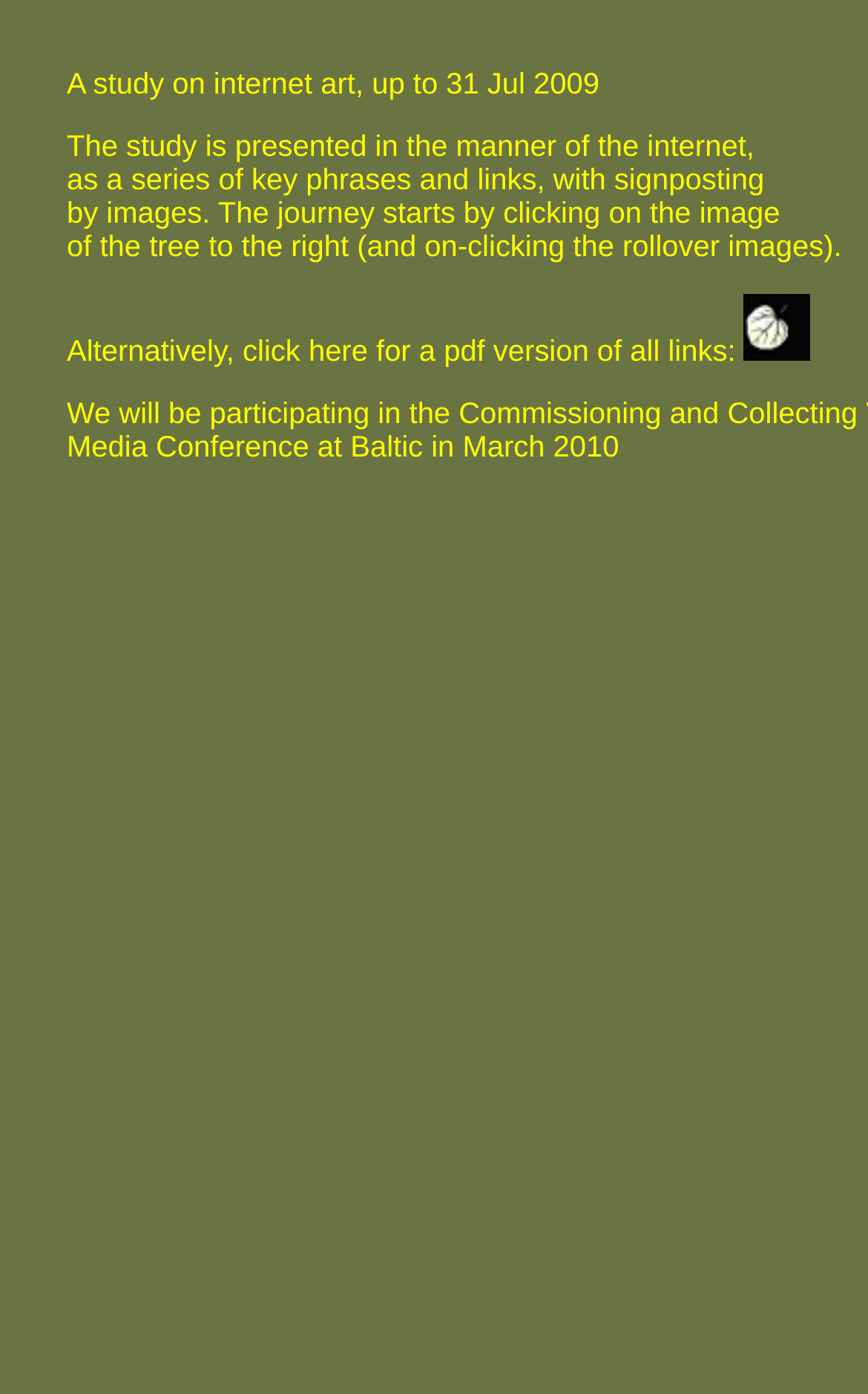What is the purpose of the rollover images?
Examine the image and give a concise answer in one word or a short phrase.

To view links